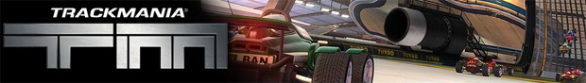What platform is required to access the gameplay?
Please provide a comprehensive answer based on the contents of the image.

According to the caption, players must create a free account on Steam to access the gameplay of 'TrackMania Nations Forever', indicating that Steam is the required platform to play the game.